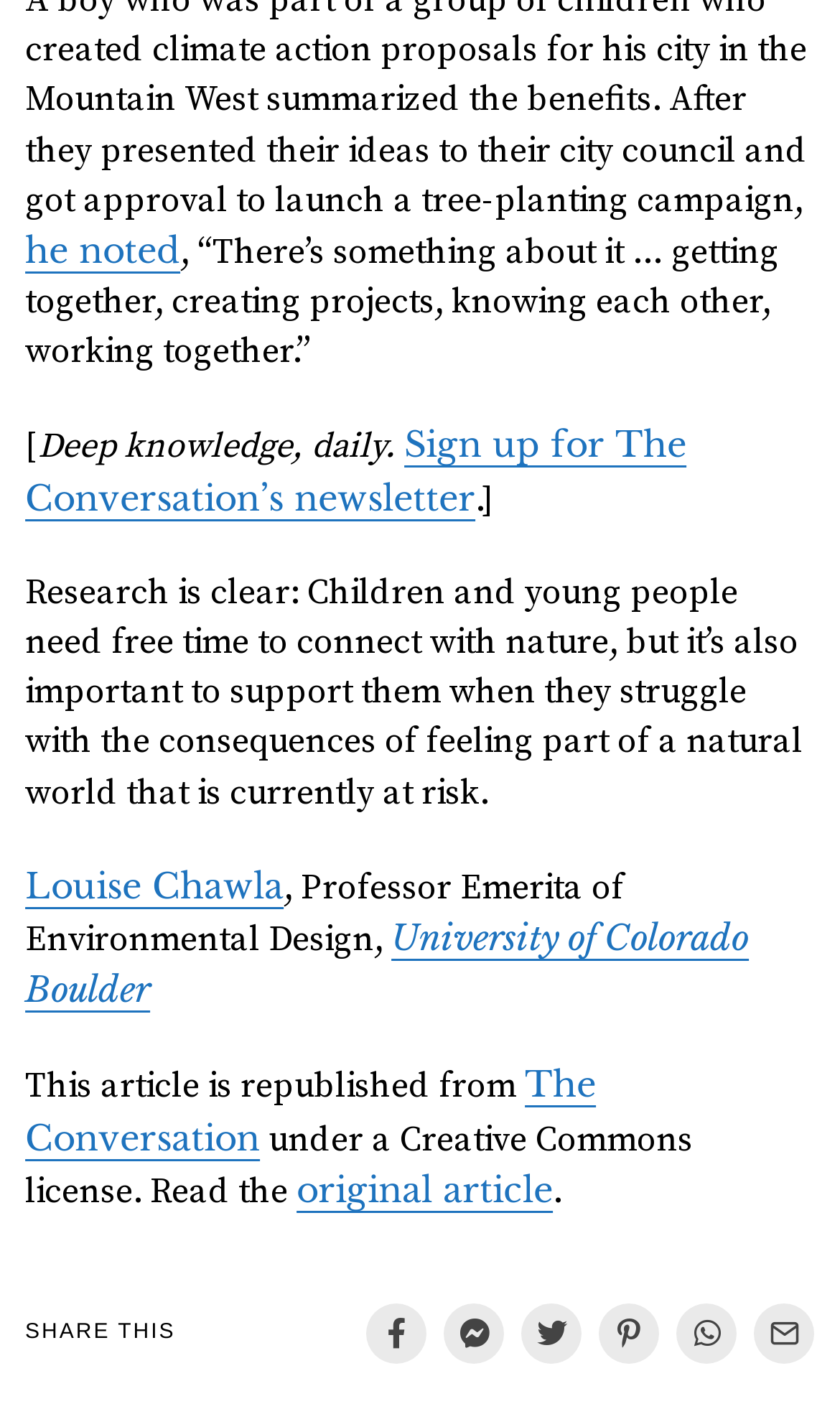Locate the bounding box coordinates of the area to click to fulfill this instruction: "Visit the University of Colorado Boulder website". The bounding box should be presented as four float numbers between 0 and 1, in the order [left, top, right, bottom].

[0.03, 0.652, 0.892, 0.72]